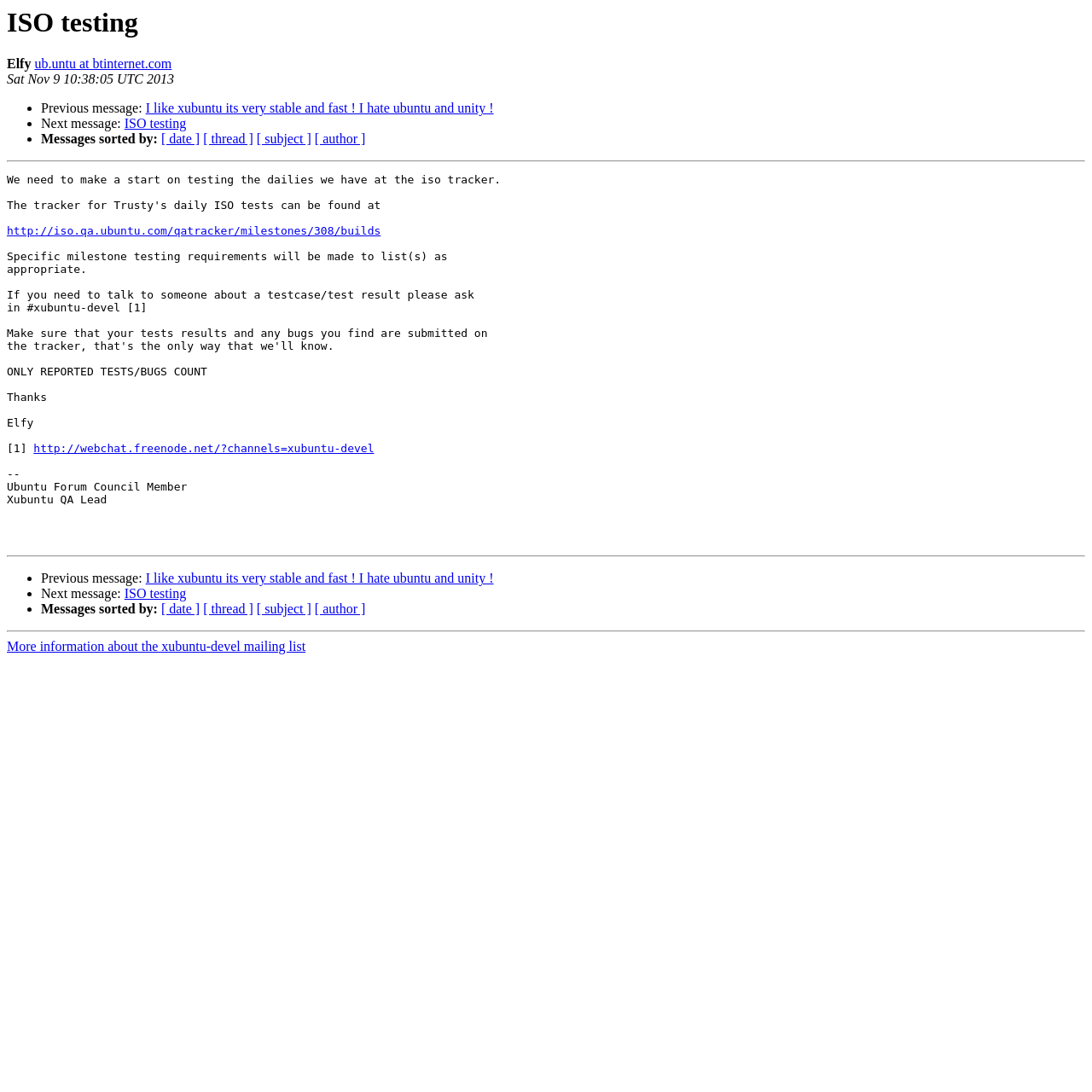Given the content of the image, can you provide a detailed answer to the question?
What is the text of the first link?

The text of the first link can be found by looking at the link element 'ub.untu at btinternet.com' which is located at [0.032, 0.052, 0.157, 0.065] and is a child of the Root Element 'ISO testing'.